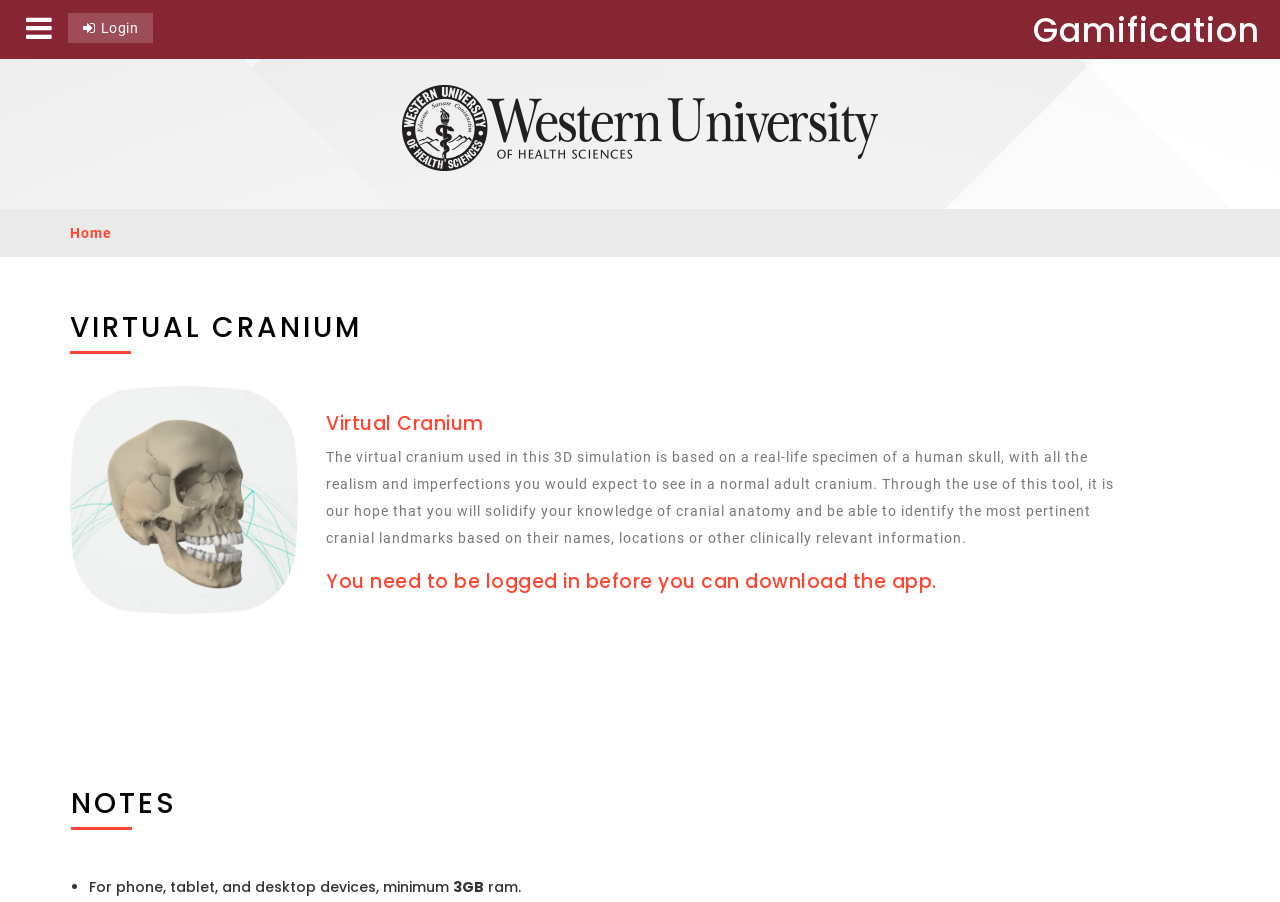What is required to download the app?
Based on the screenshot, answer the question with a single word or phrase.

Login